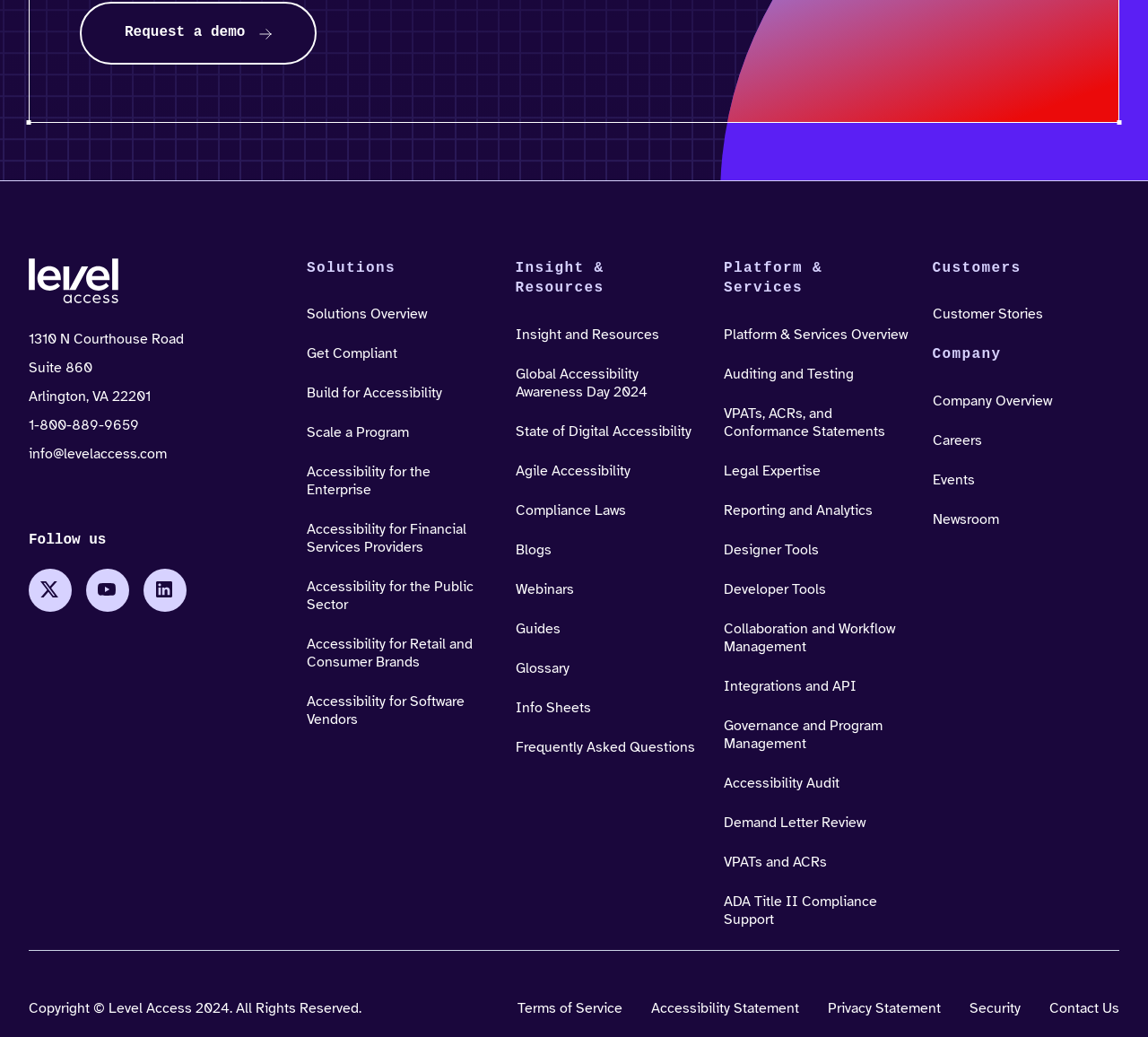Predict the bounding box of the UI element based on the description: "Demand Letter Review". The coordinates should be four float numbers between 0 and 1, formatted as [left, top, right, bottom].

[0.63, 0.784, 0.754, 0.802]